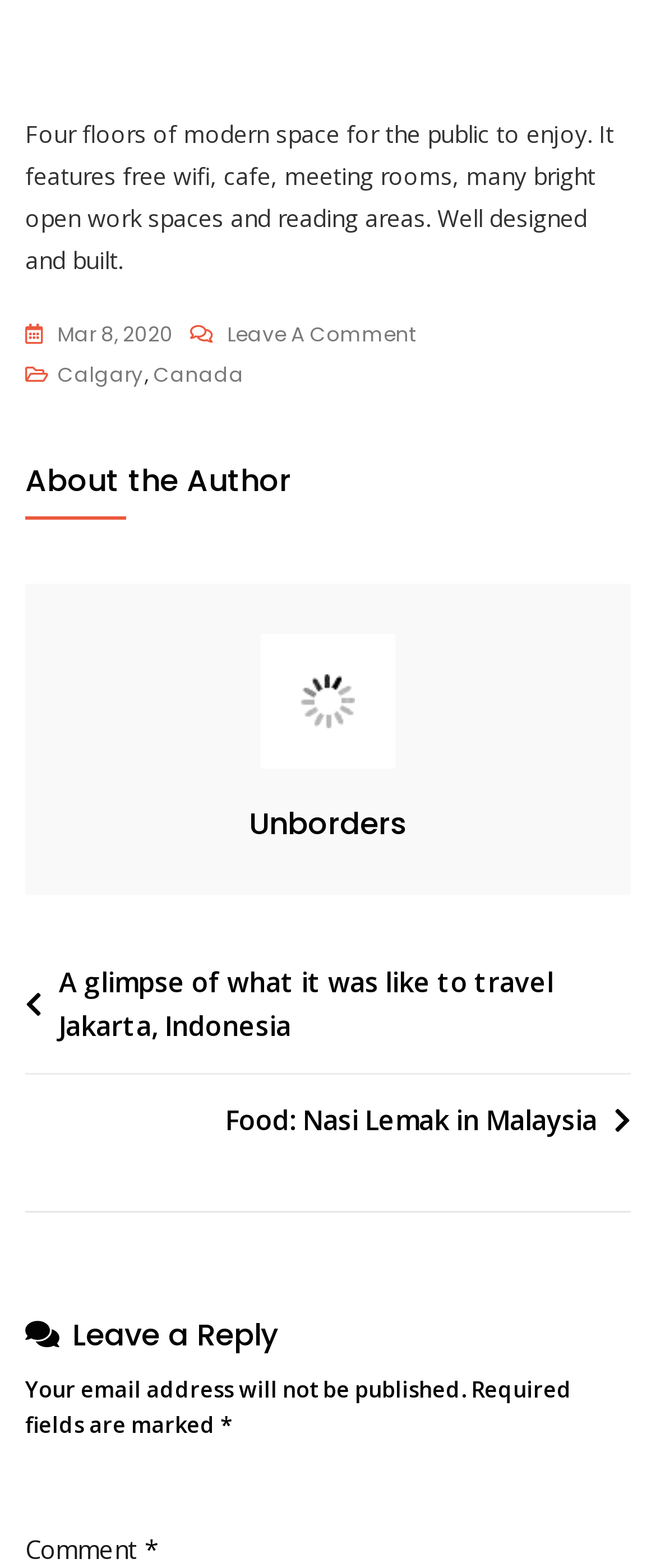Respond to the question below with a single word or phrase:
How many links are there in the 'About the Author' section?

2